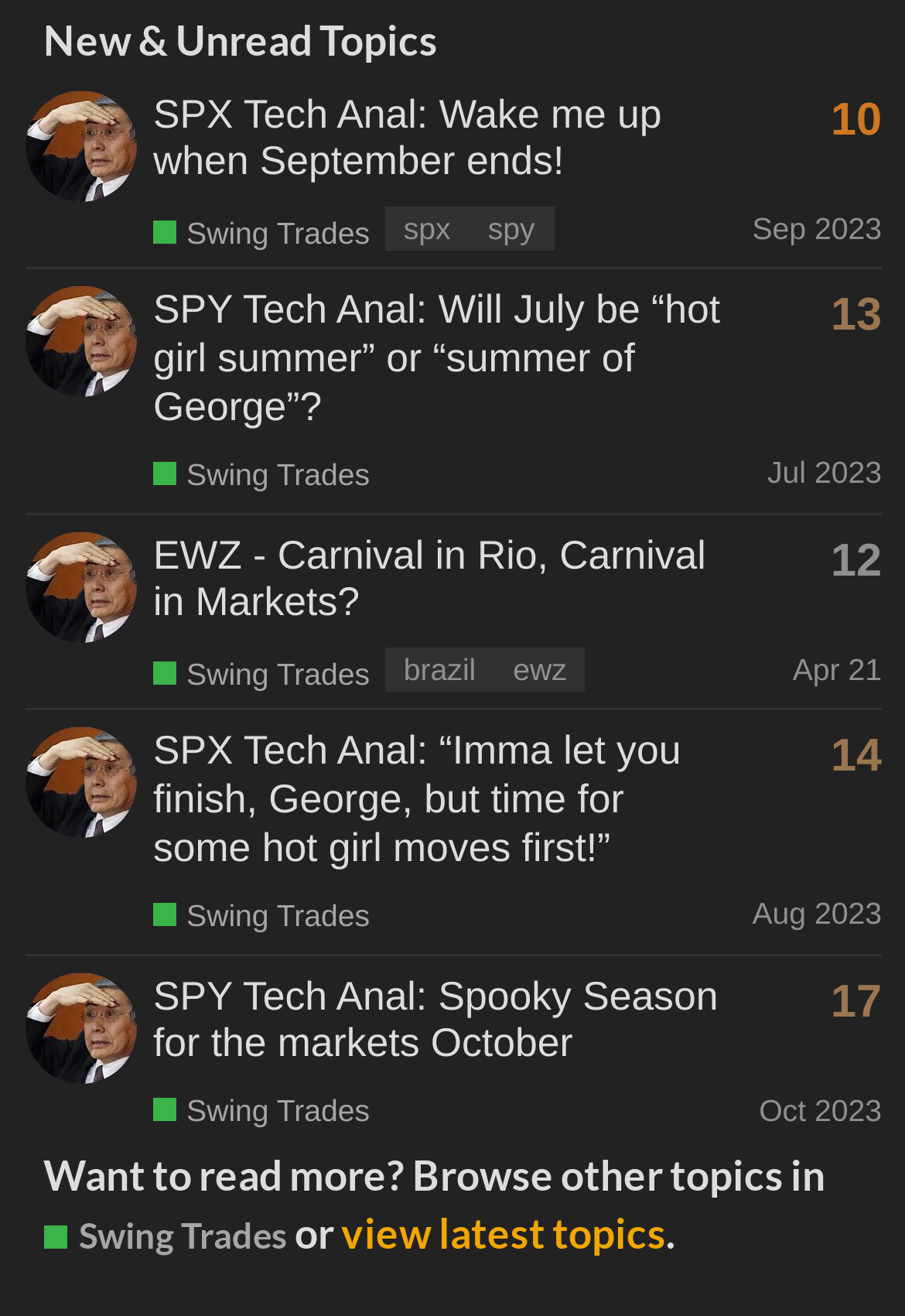What is the category of the topics listed?
Look at the screenshot and respond with a single word or phrase.

Swing Trades